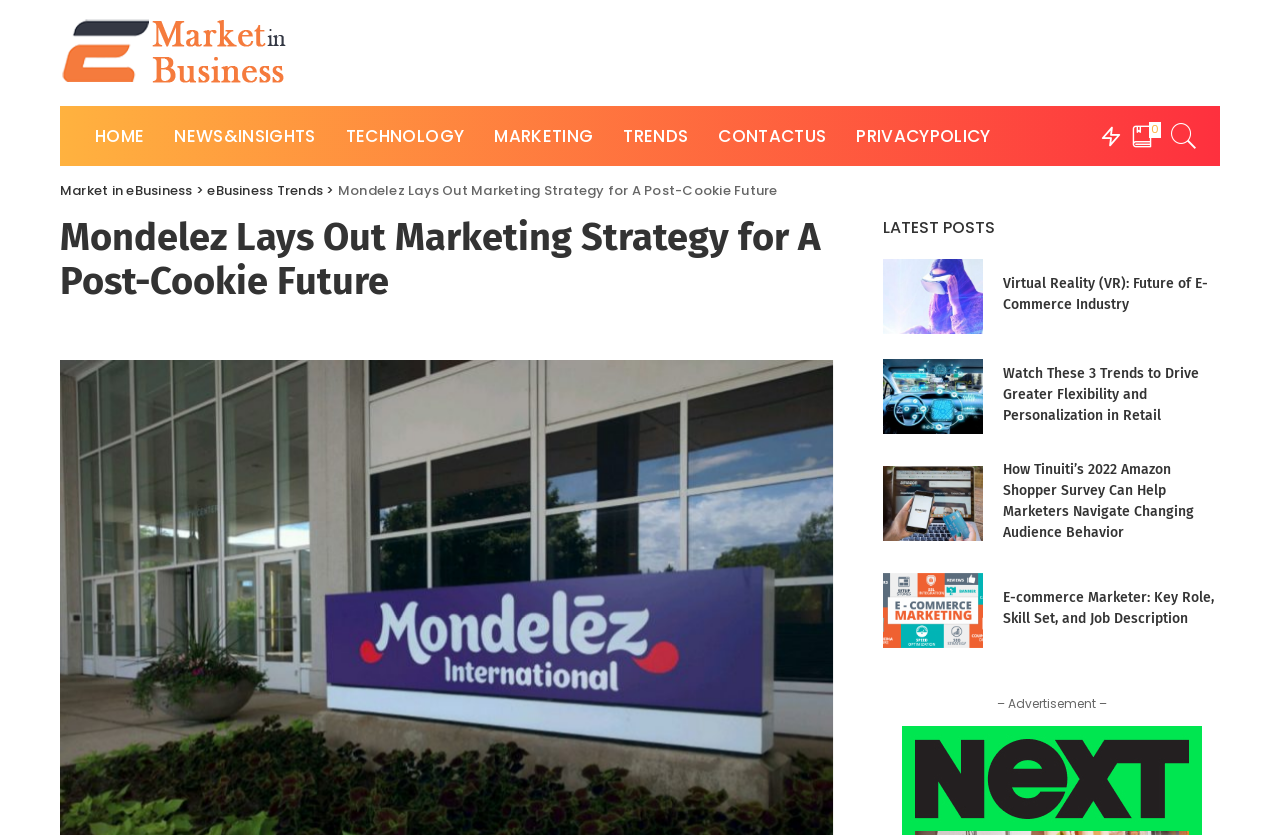Describe all the visual and textual components of the webpage comprehensively.

The webpage is about Market in eBusiness, with a focus on marketing strategies and e-commerce trends. At the top, there is a logo and a link to "Market in eBusiness" on the left, accompanied by a navigation menu with 7 links: "HOME", "NEWS&INSIGHTS", "TECHNOLOGY", "MARKETING", "TRENDS", "CONTACTUS", and "PRIVACYPOLICY". 

Below the navigation menu, there is a main article with a heading "Mondelez Lays Out Marketing Strategy for A Post-Cookie Future", which is a news article about Mondelez's marketing strategy in a post-cookie era. 

On the right side of the main article, there are three social media links, represented by icons, and a link to "Market in eBusiness" with a ">" symbol next to it. 

Further down, there is a section titled "LATEST POSTS" with 4 news articles. Each article has a heading and a link to the full article. The articles are about various e-commerce trends and marketing strategies, including virtual reality, personalization in retail, Amazon shopper survey, and e-commerce marketer job descriptions. 

Finally, there is an advertisement section at the bottom of the page.